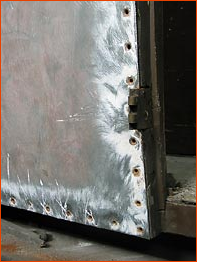Using the elements shown in the image, answer the question comprehensively: What is the purpose of the restoration project?

The purpose of the restoration project is to renew the compartment, as stated in the caption which mentions 'the restoration project aimed at renewing this compartment', indicating that the goal is to restore the compartment to its original state or improve its functionality.